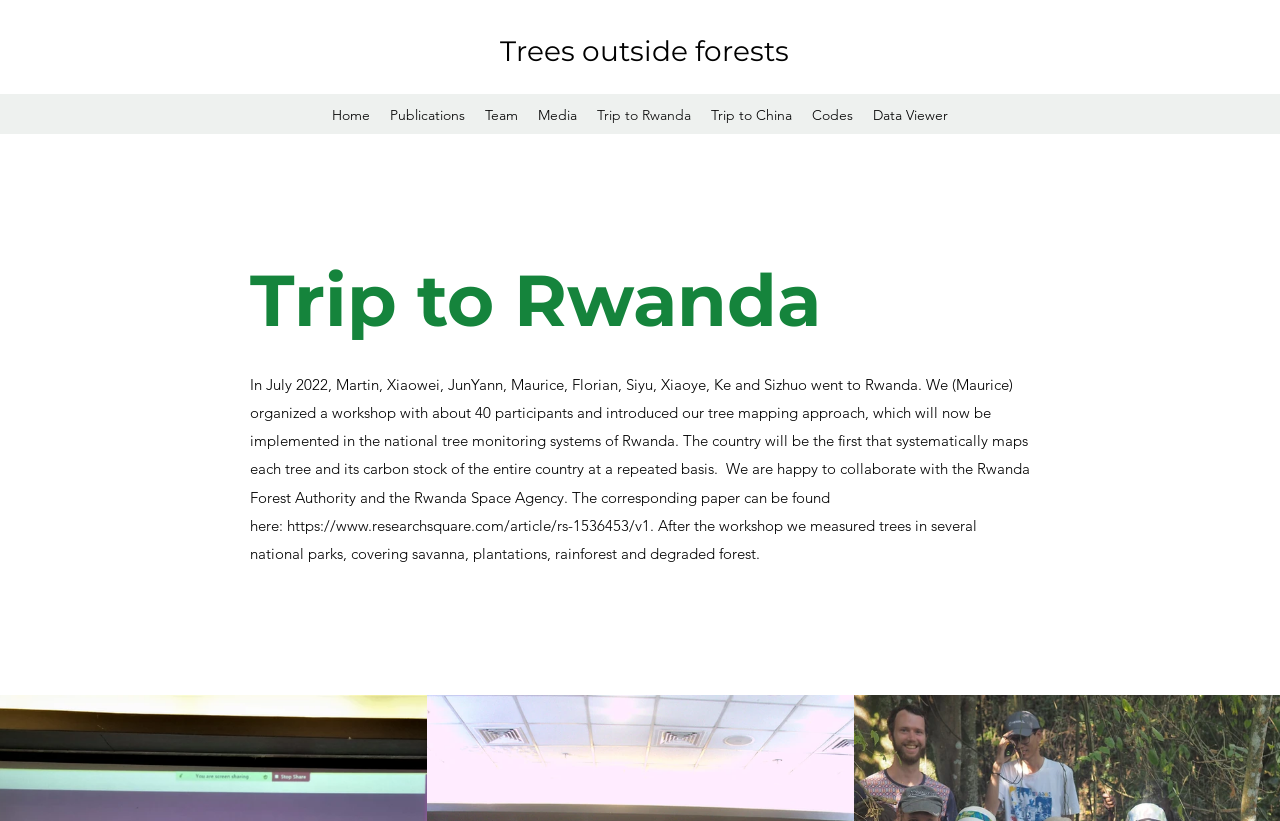Provide a thorough description of the webpage you see.

The webpage is about a research project focused on "Trees outside forests". At the top, there is a prominent link with the same title, taking up about a quarter of the screen width. Below this, there is a navigation menu labeled "Site" that spans almost the entire width of the screen. This menu contains 8 links: "Home", "Publications", "Team", "Media", "Trip to Rwanda", "Trip to China", "Codes", and "Data Viewer", arranged horizontally from left to right.

Further down, there is a heading titled "Trip to Rwanda" that takes up about half of the screen width. Below this heading, there is a block of text that describes a research trip to Rwanda in July 2022, where the team organized a workshop and introduced their tree mapping approach. The text also mentions the collaboration with the Rwanda Forest Authority and the Rwanda Space Agency, and provides a link to a research paper. The link is placed within the text block, about one-third of the way from the left edge of the screen.

The text block continues below the link, describing the team's tree measurement activities in several national parks, covering different types of forests. Overall, the webpage has a simple and organized layout, with a focus on presenting research information and providing links to related resources.